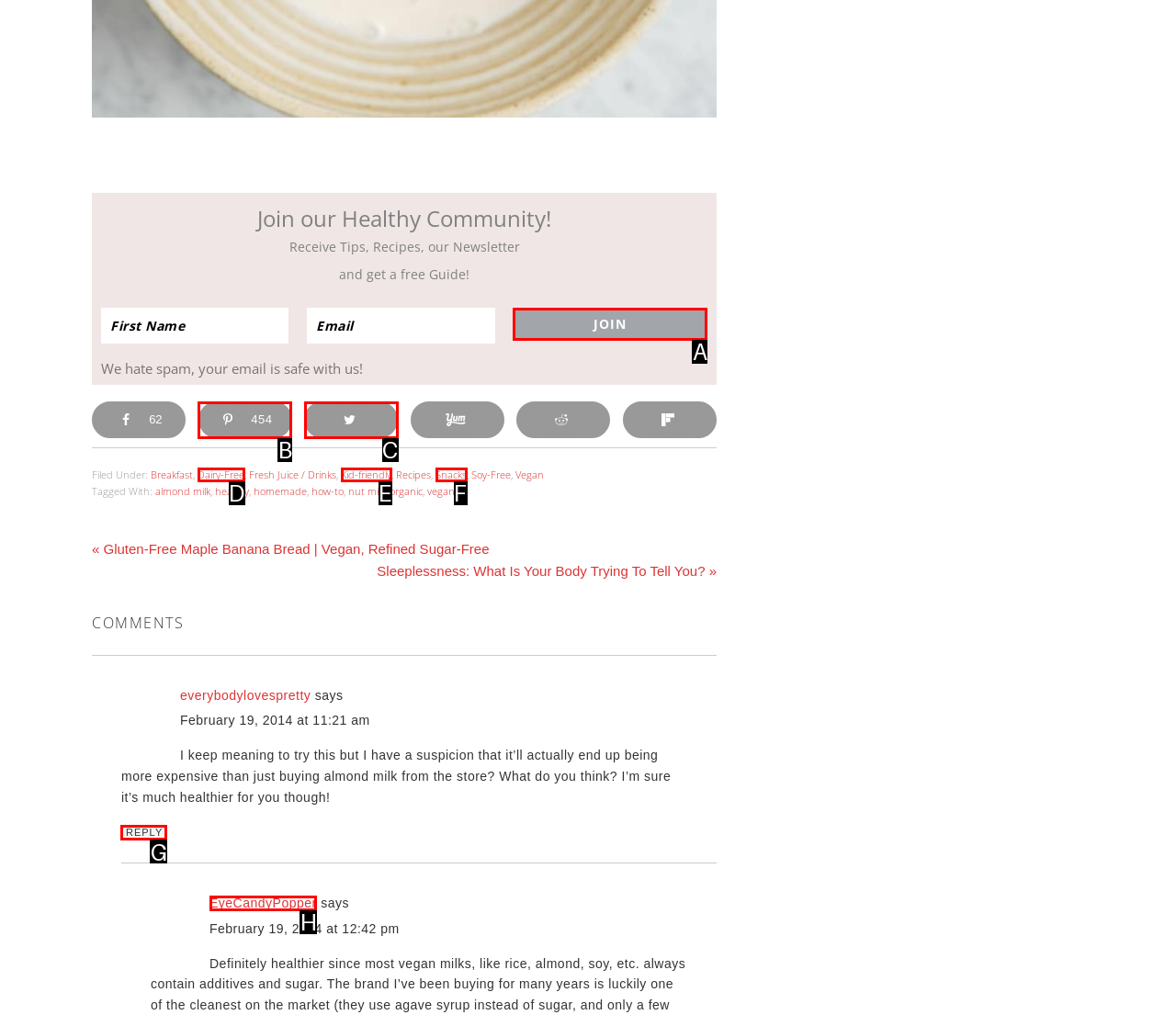Determine which UI element I need to click to achieve the following task: Reply to everybodylovespretty Provide your answer as the letter of the selected option.

G